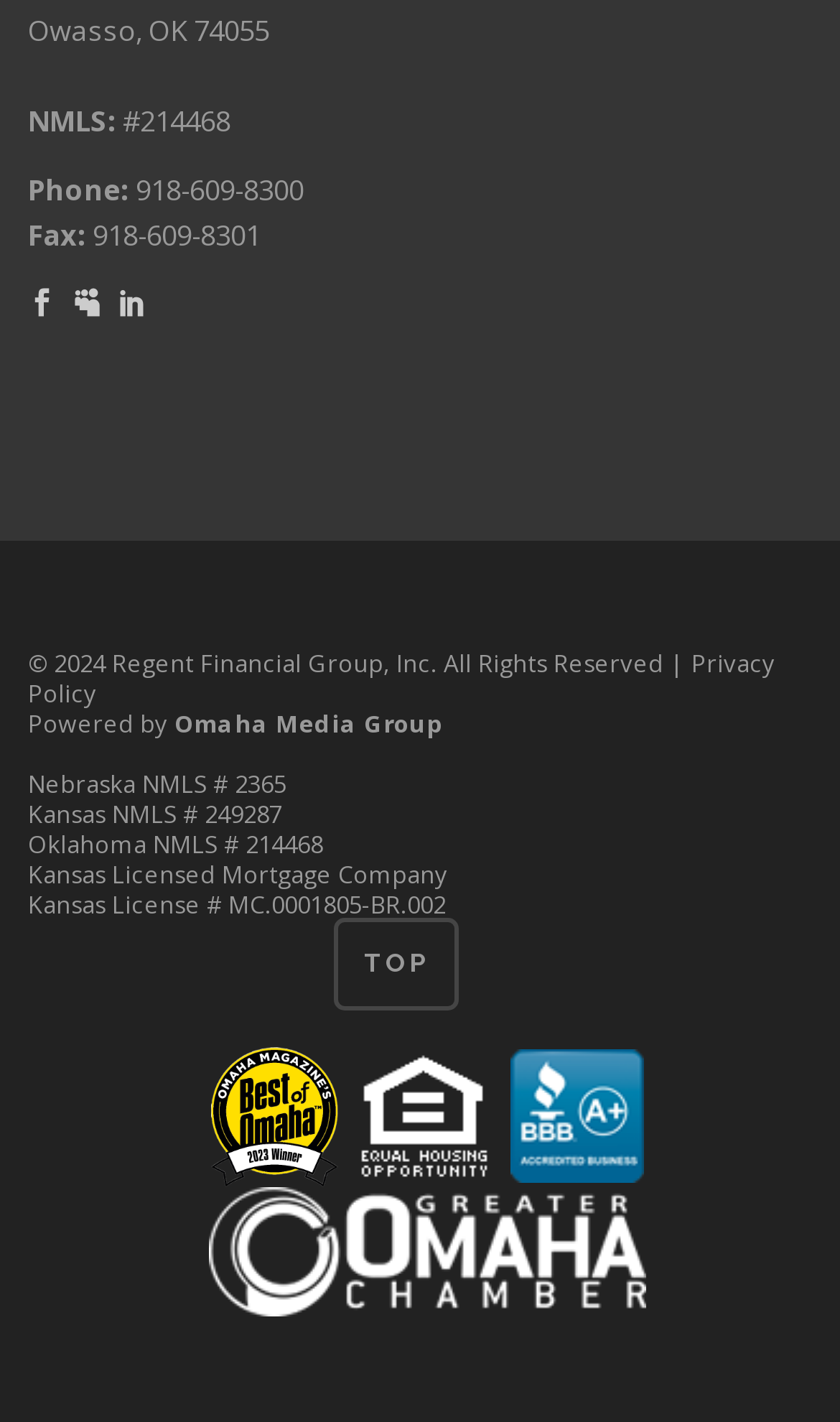Show the bounding box coordinates of the region that should be clicked to follow the instruction: "Check the TOP 2 link."

[0.397, 0.645, 0.546, 0.71]